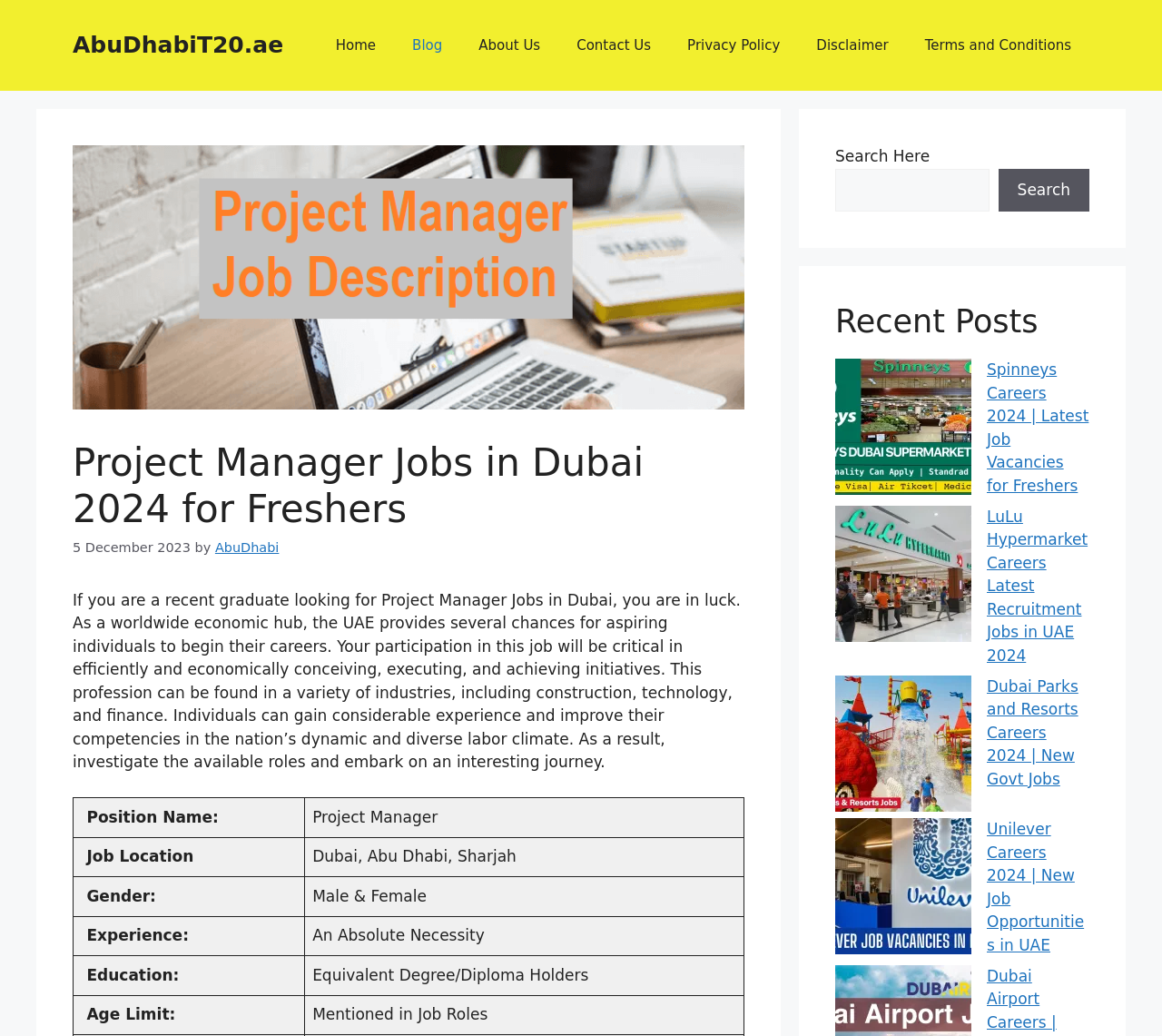What is the job location for Project Manager?
Look at the screenshot and provide an in-depth answer.

From the webpage, we can see a table with job details. In the 'Job Location' row, the value is 'Dubai, Abu Dhabi, Sharjah', which indicates the job locations for Project Manager.